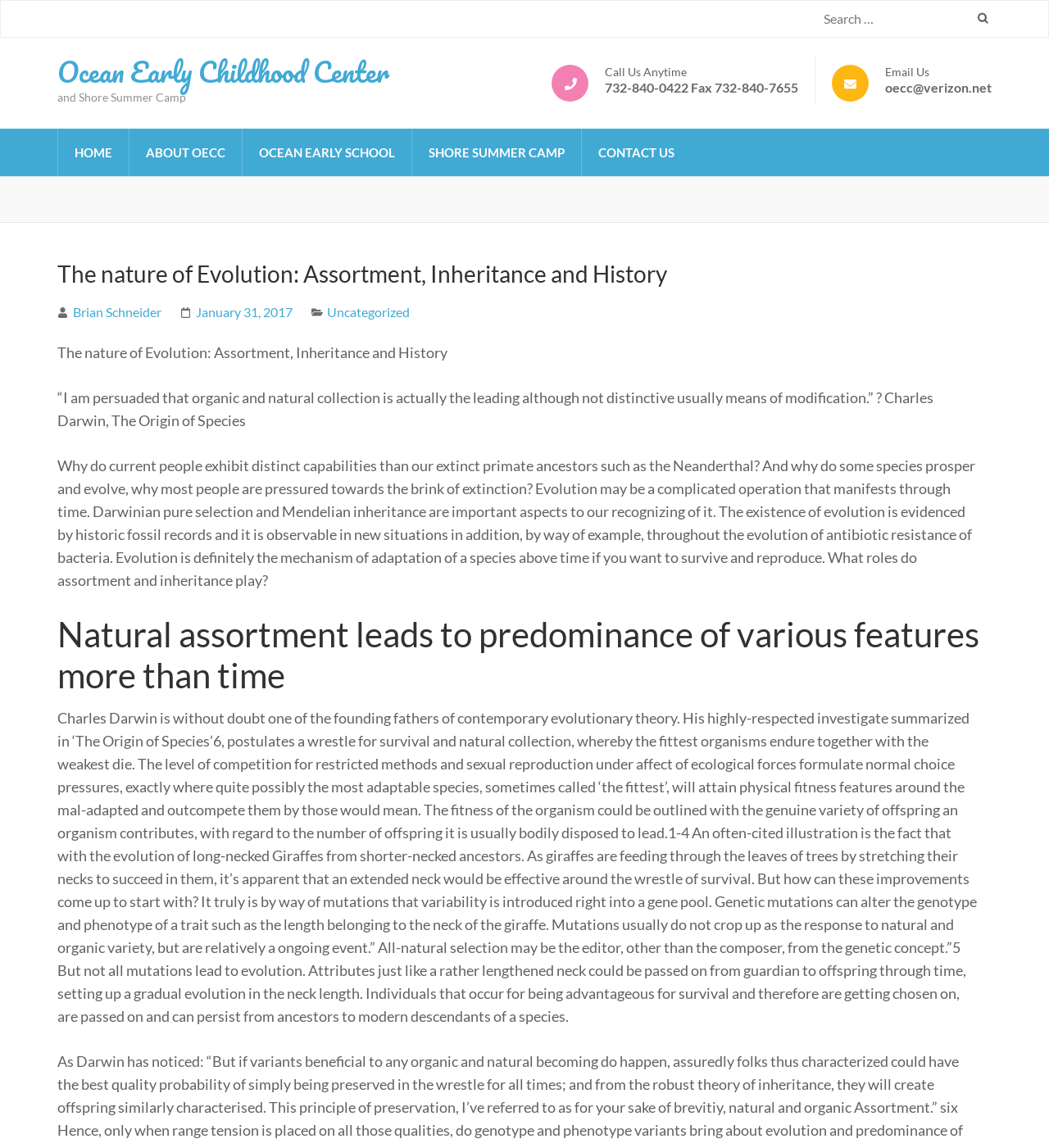Identify the coordinates of the bounding box for the element that must be clicked to accomplish the instruction: "Email oecc@verizon.net".

[0.844, 0.069, 0.945, 0.084]